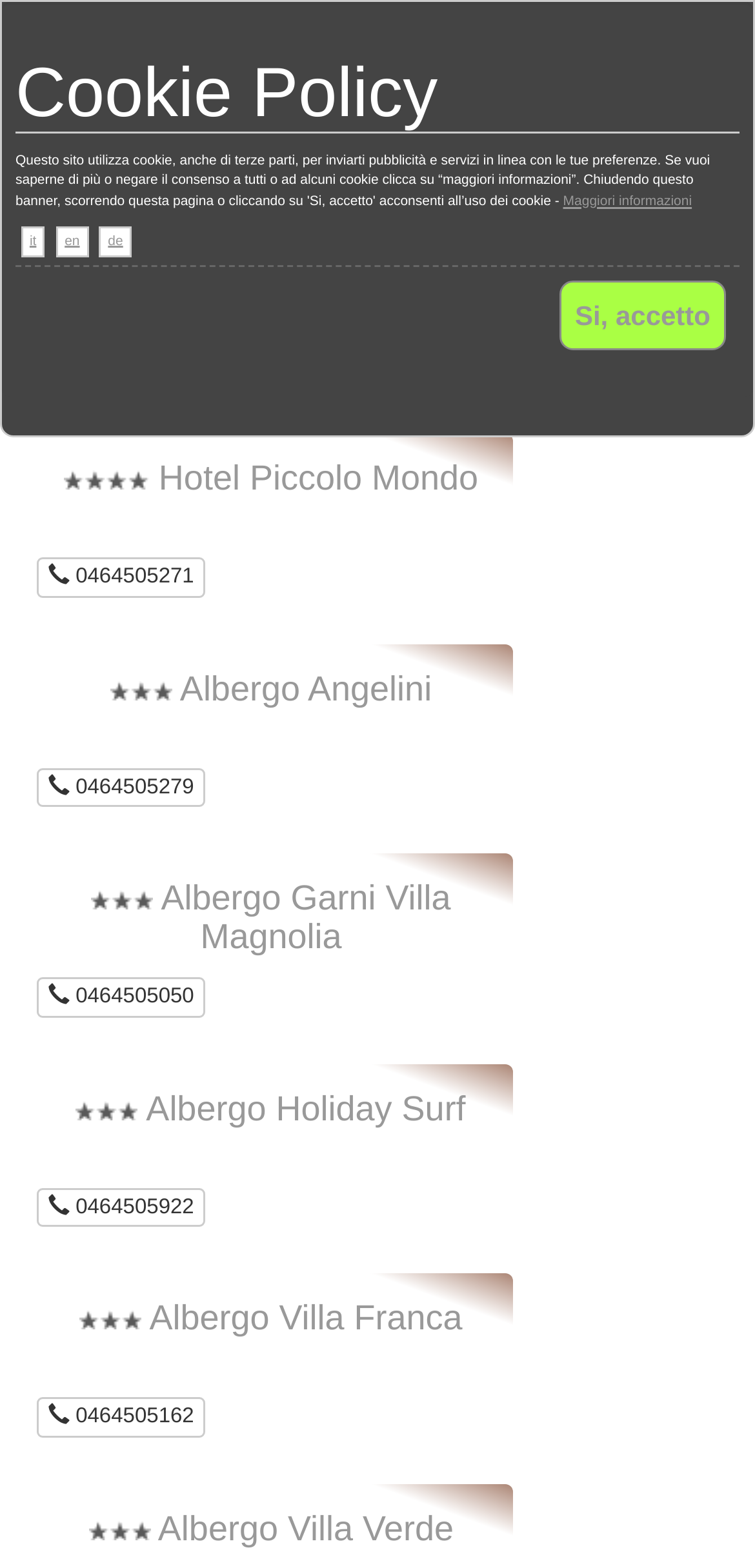What is the name of the first hotel listed?
Give a comprehensive and detailed explanation for the question.

I looked at the first article element on the page and found the heading 'Hotel Piccolo Mondo', which is the name of the first hotel listed.